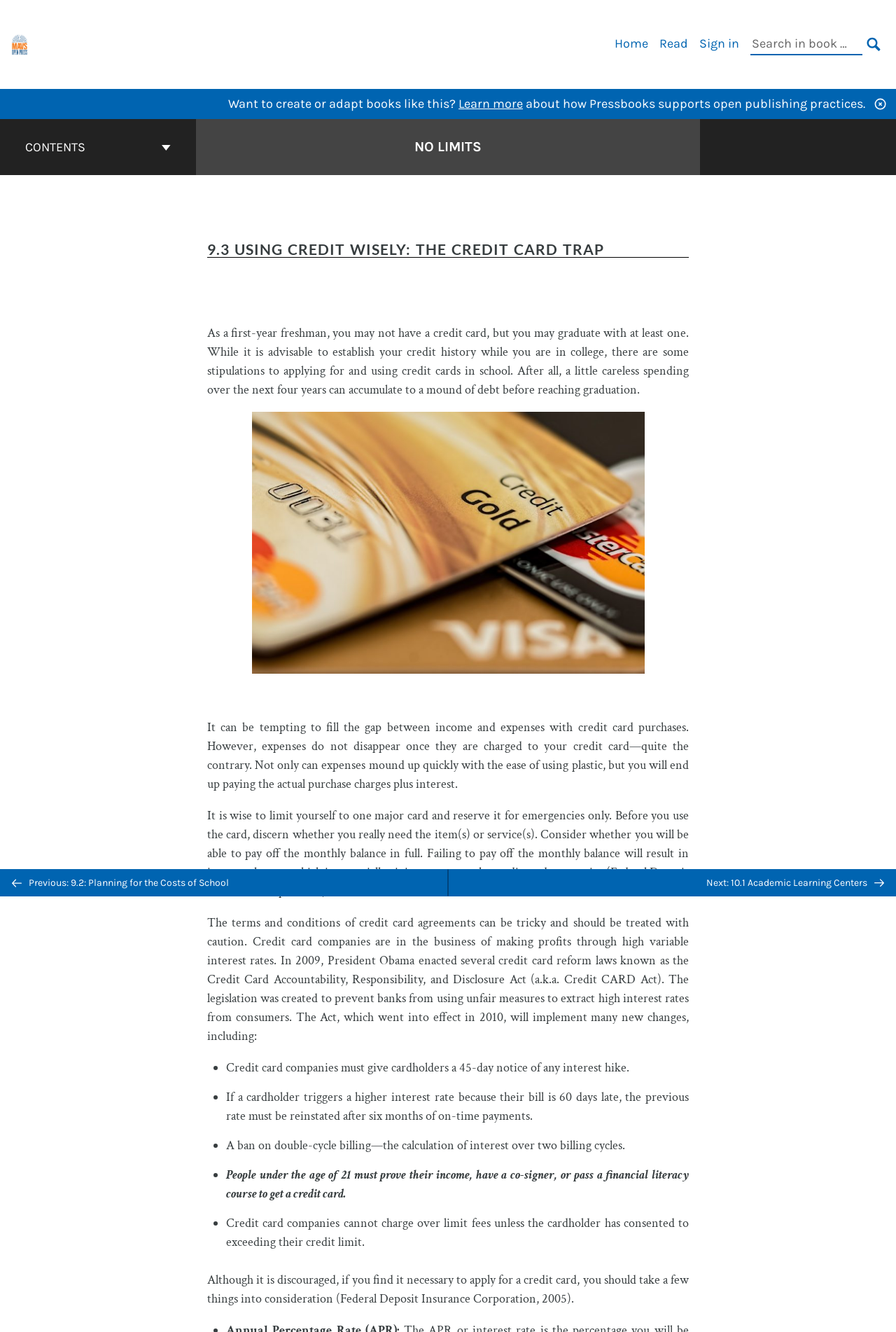Answer the question below in one word or phrase:
What is the warning about using credit cards?

Accumulating debt